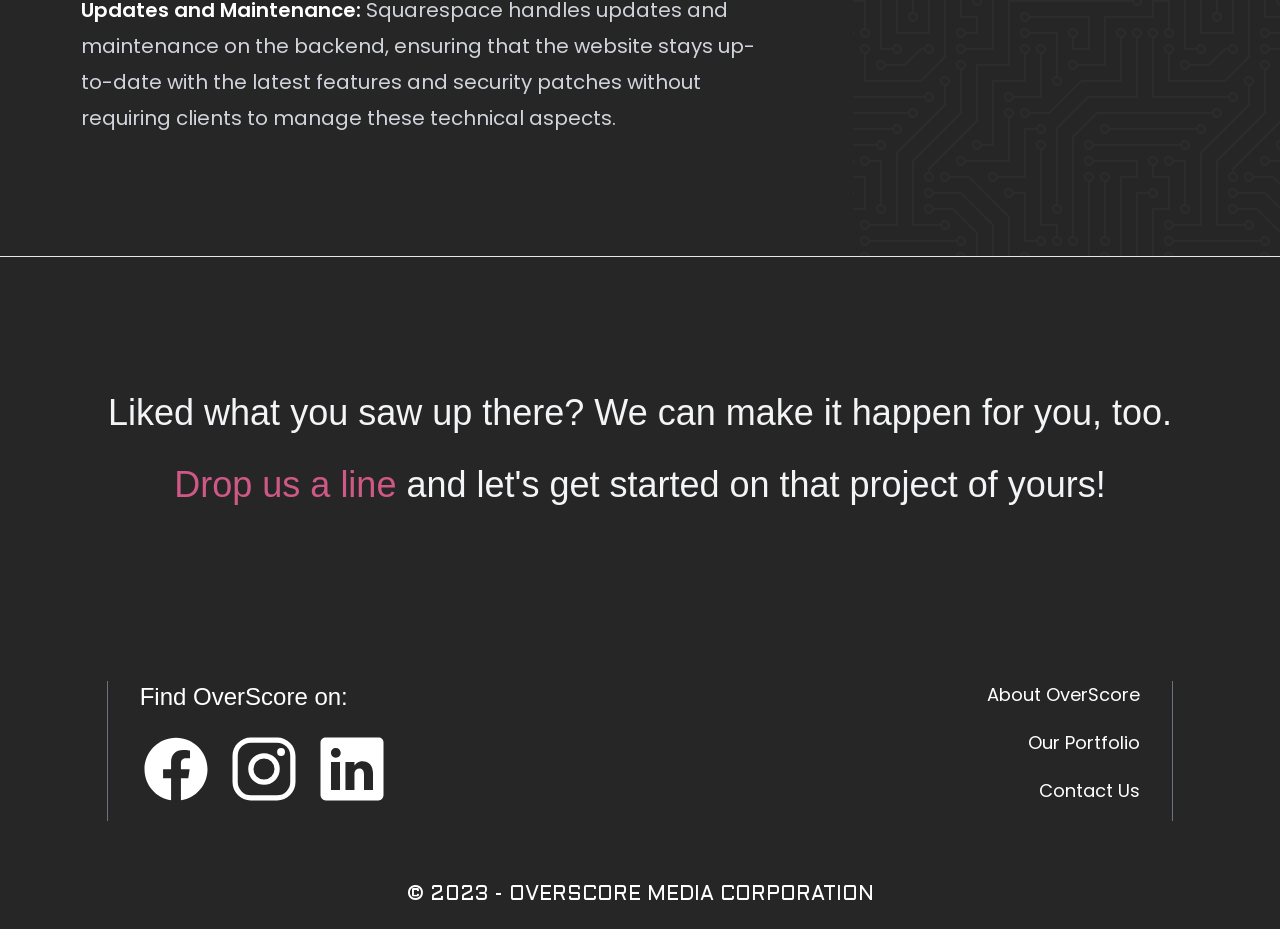How many social media platforms are mentioned?
Based on the image, answer the question with as much detail as possible.

I counted the number of social media platforms mentioned on the webpage by looking at the links in the 'Find OverScore on:' section. I saw links to Facebook, Instagram, and LinkedIn, which means there are three social media platforms mentioned.